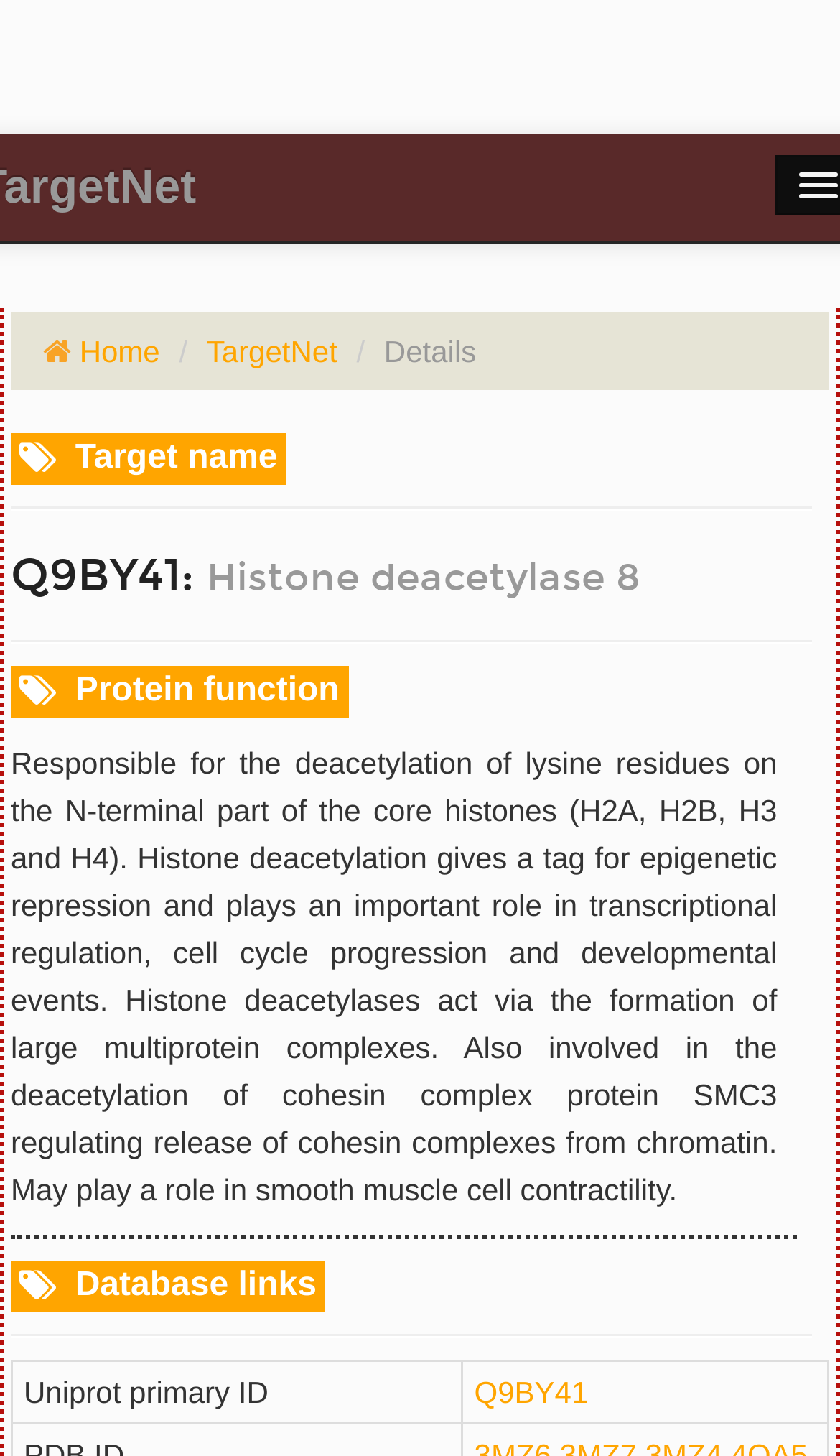Reply to the question below using a single word or brief phrase:
Is there a link to Uniprot primary ID?

Yes